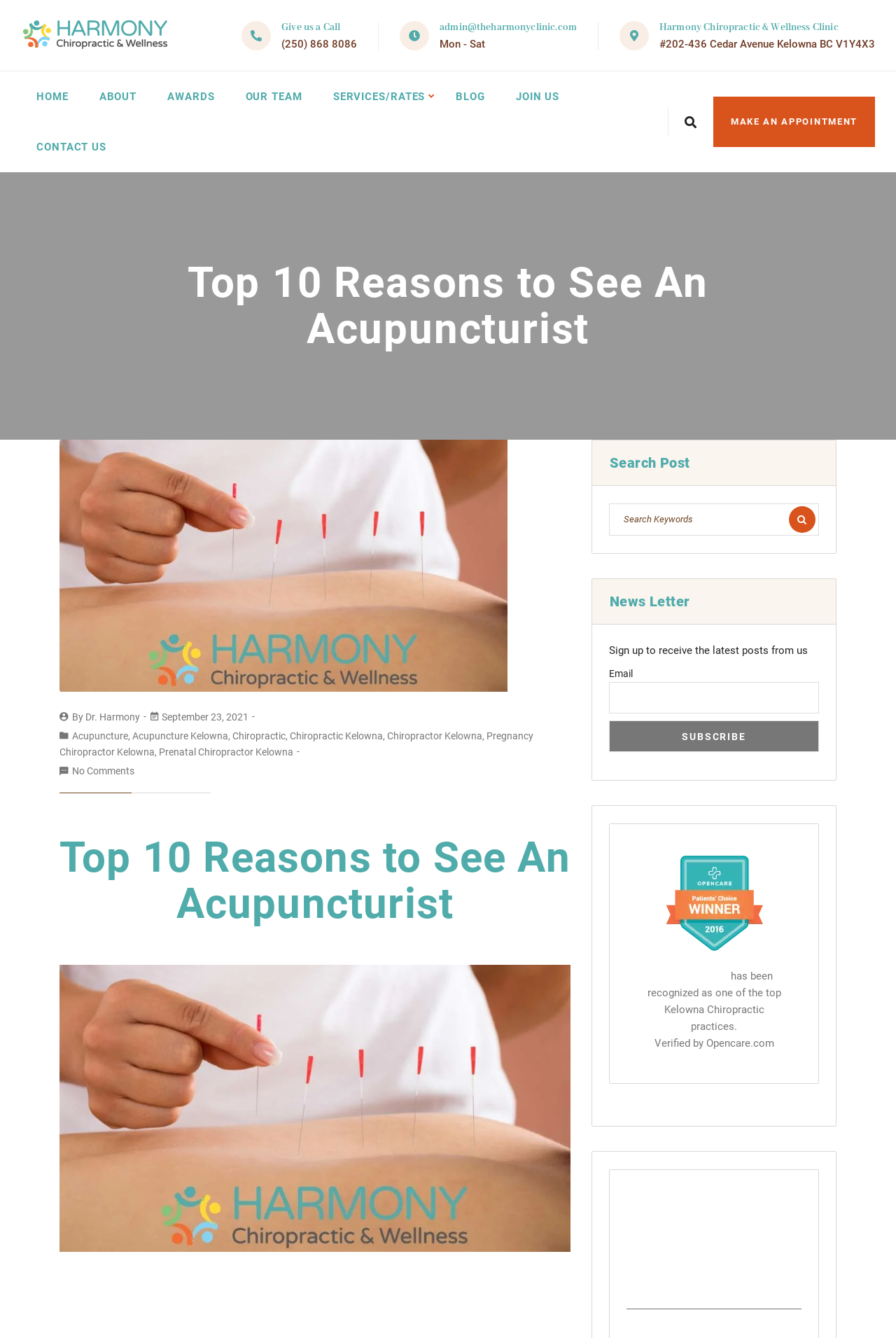Predict the bounding box of the UI element based on the description: "Contact Us". The coordinates should be four float numbers between 0 and 1, formatted as [left, top, right, bottom].

[0.041, 0.091, 0.119, 0.129]